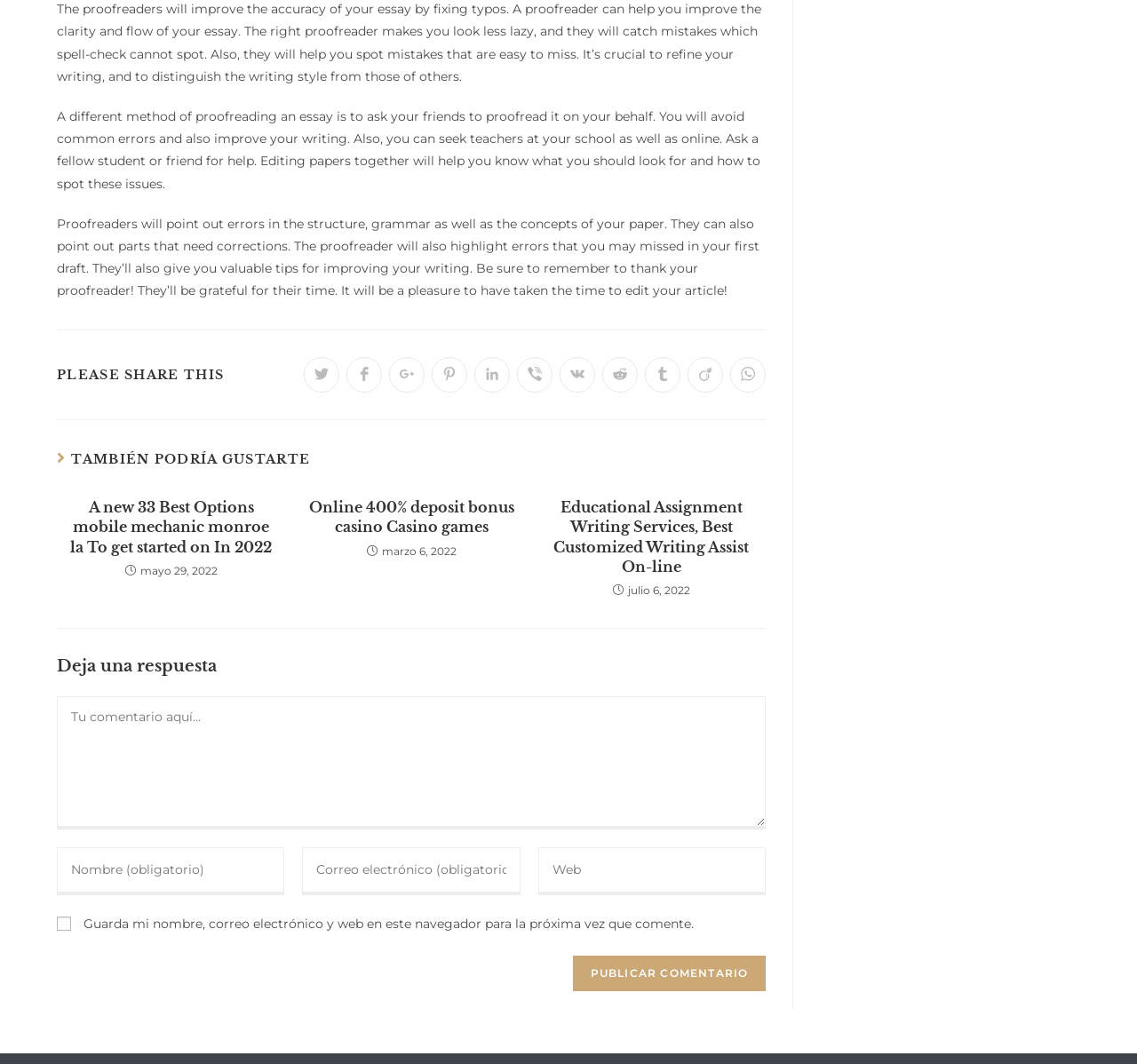Pinpoint the bounding box coordinates of the clickable area necessary to execute the following instruction: "Share on Facebook". The coordinates should be given as four float numbers between 0 and 1, namely [left, top, right, bottom].

[0.305, 0.335, 0.336, 0.369]